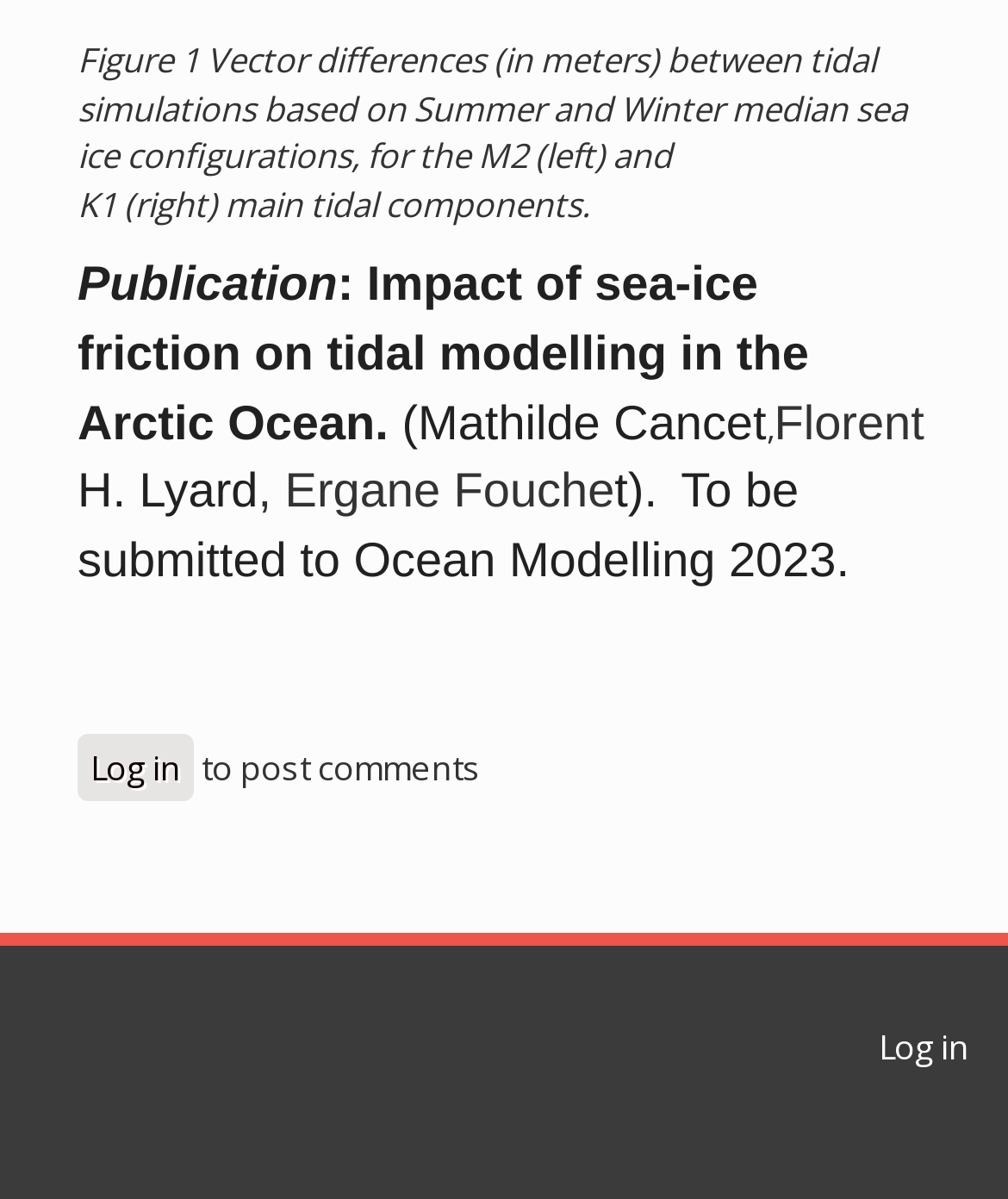What is the submission status of the publication?
Refer to the image and provide a one-word or short phrase answer.

To be submitted to Ocean Modelling 2023